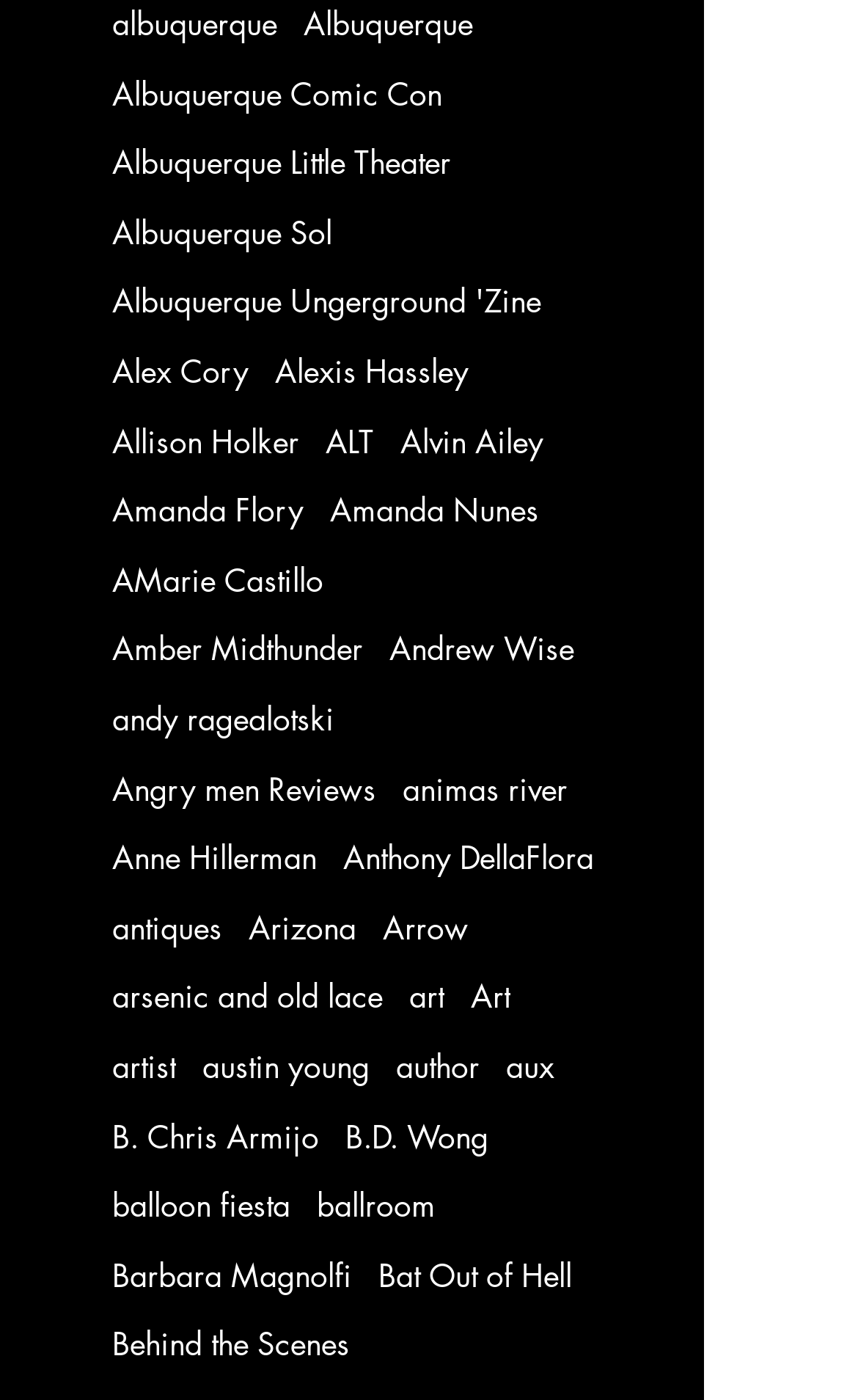Please reply to the following question with a single word or a short phrase:
How many links are on this webpage?

472